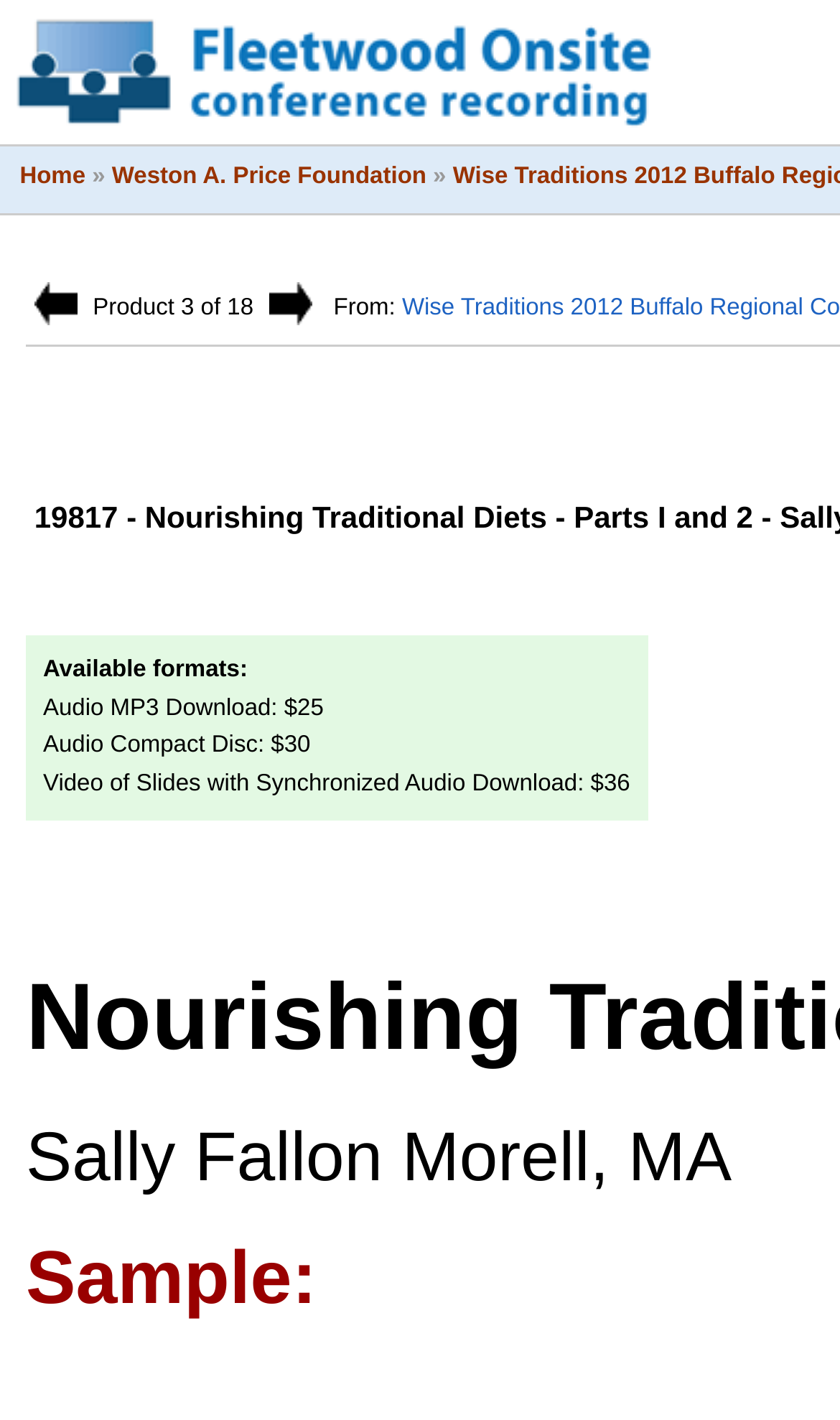What is the price of the Video of Slides with Synchronized Audio Download?
Please answer the question with a detailed response using the information from the screenshot.

I found the price of the Video of Slides with Synchronized Audio Download in the table, which is listed as $36.